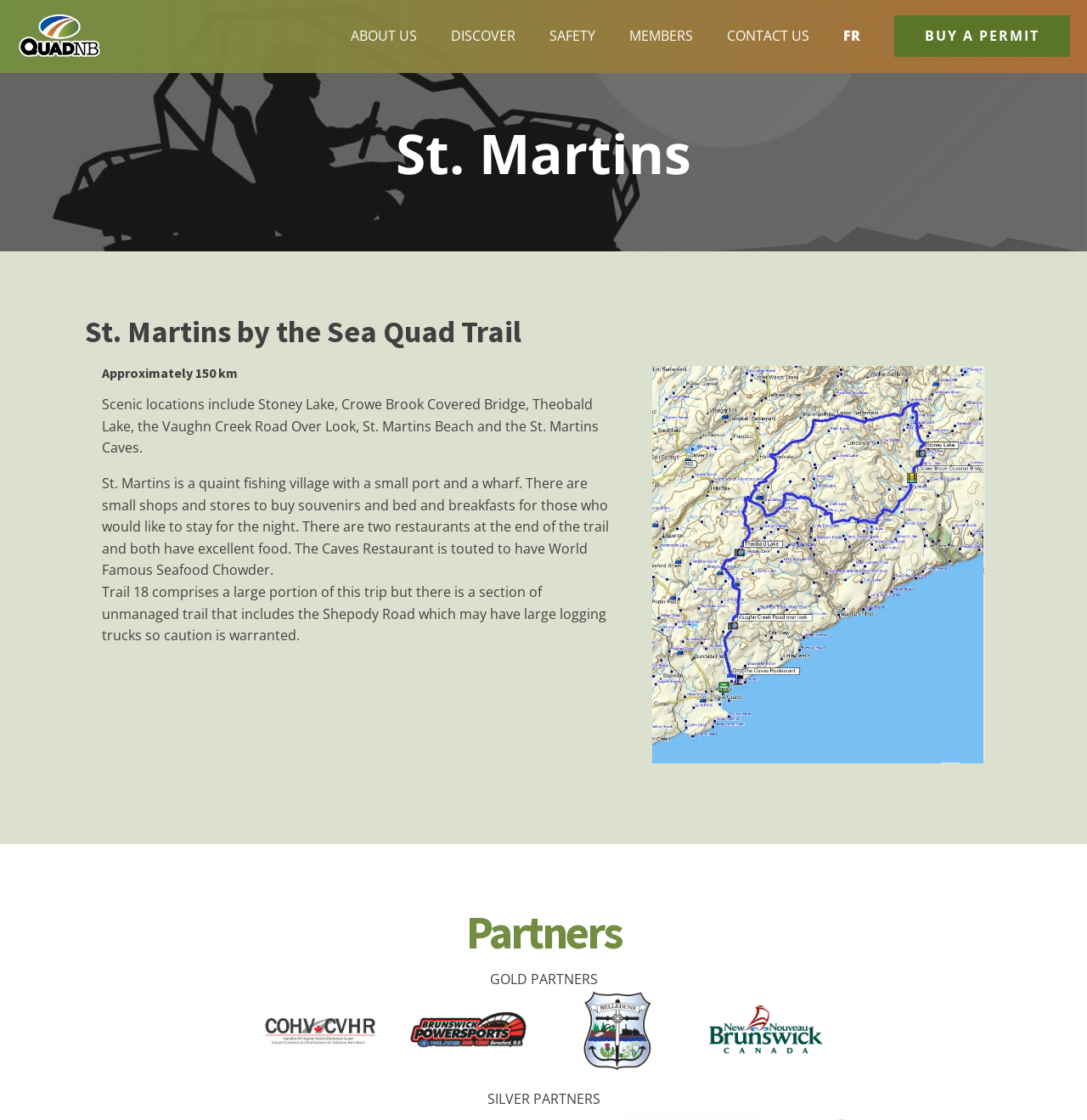How many gold partners are listed?
Answer the question with just one word or phrase using the image.

4